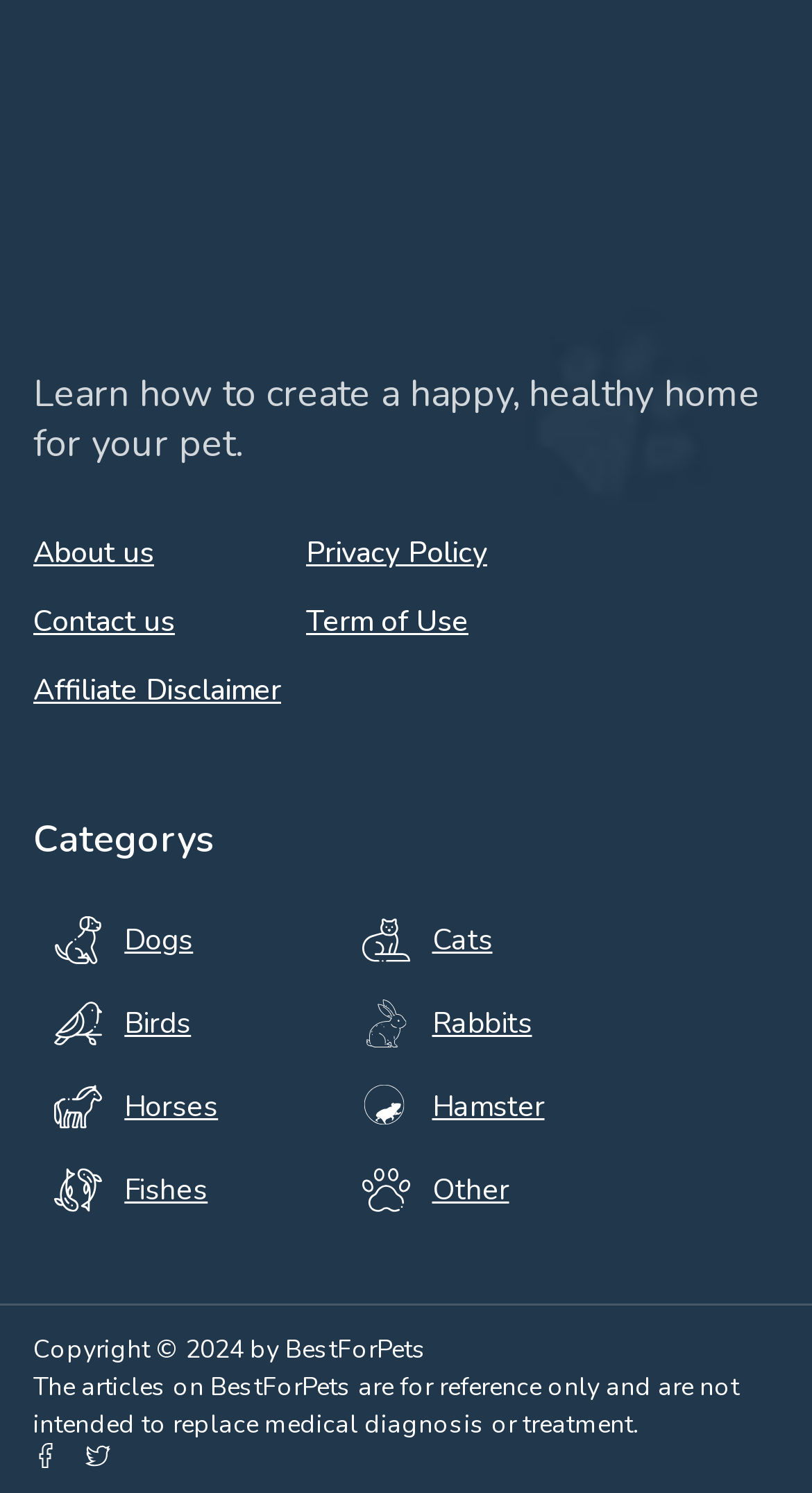Who owns the copyright of this website?
Refer to the image and give a detailed answer to the query.

The copyright of this website is owned by BestForPets, as indicated by the copyright statement at the bottom of the webpage, which reads 'Copyright © 2024 by BestForPets'.